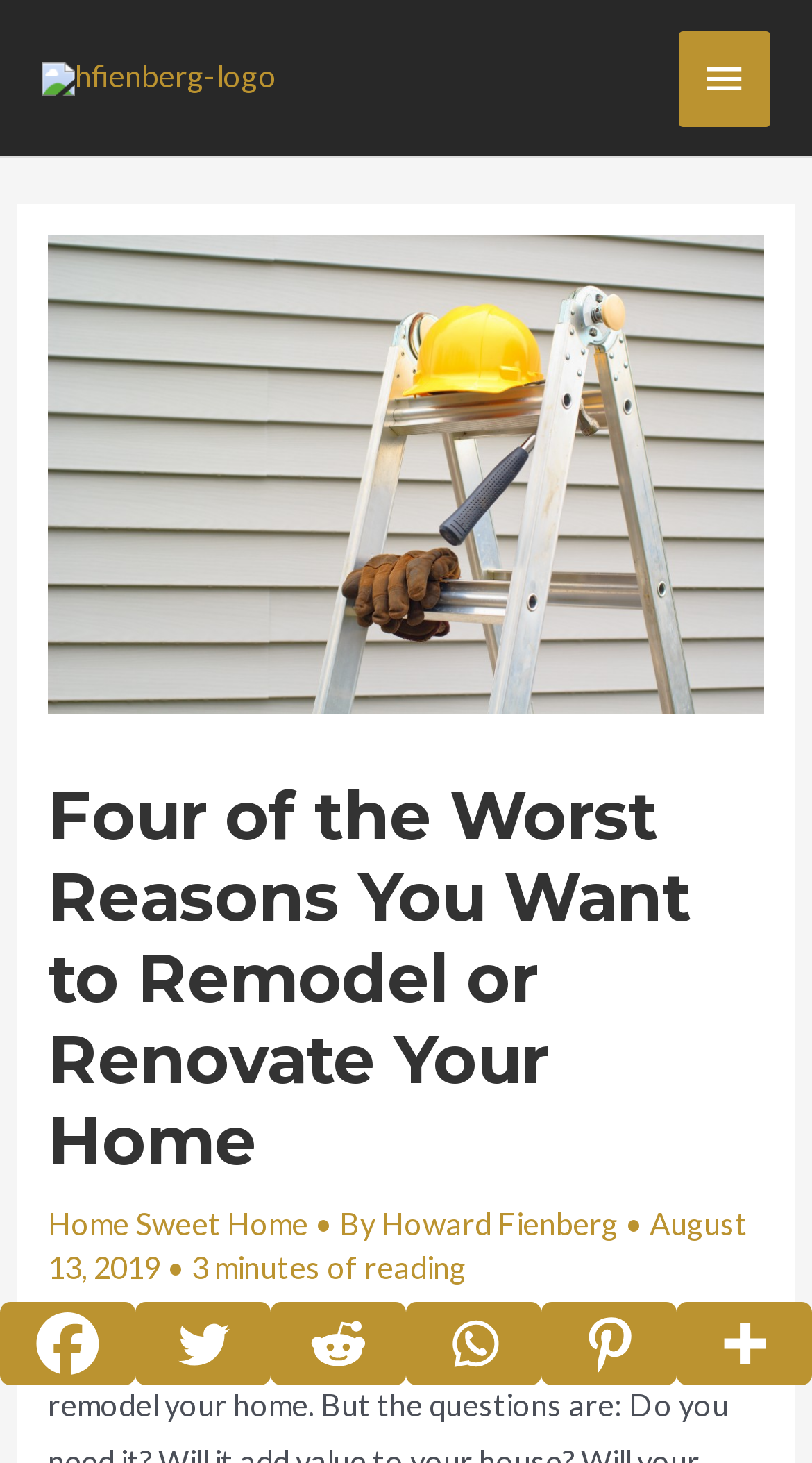Determine and generate the text content of the webpage's headline.

Four of the Worst Reasons You Want to Remodel or Renovate Your Home